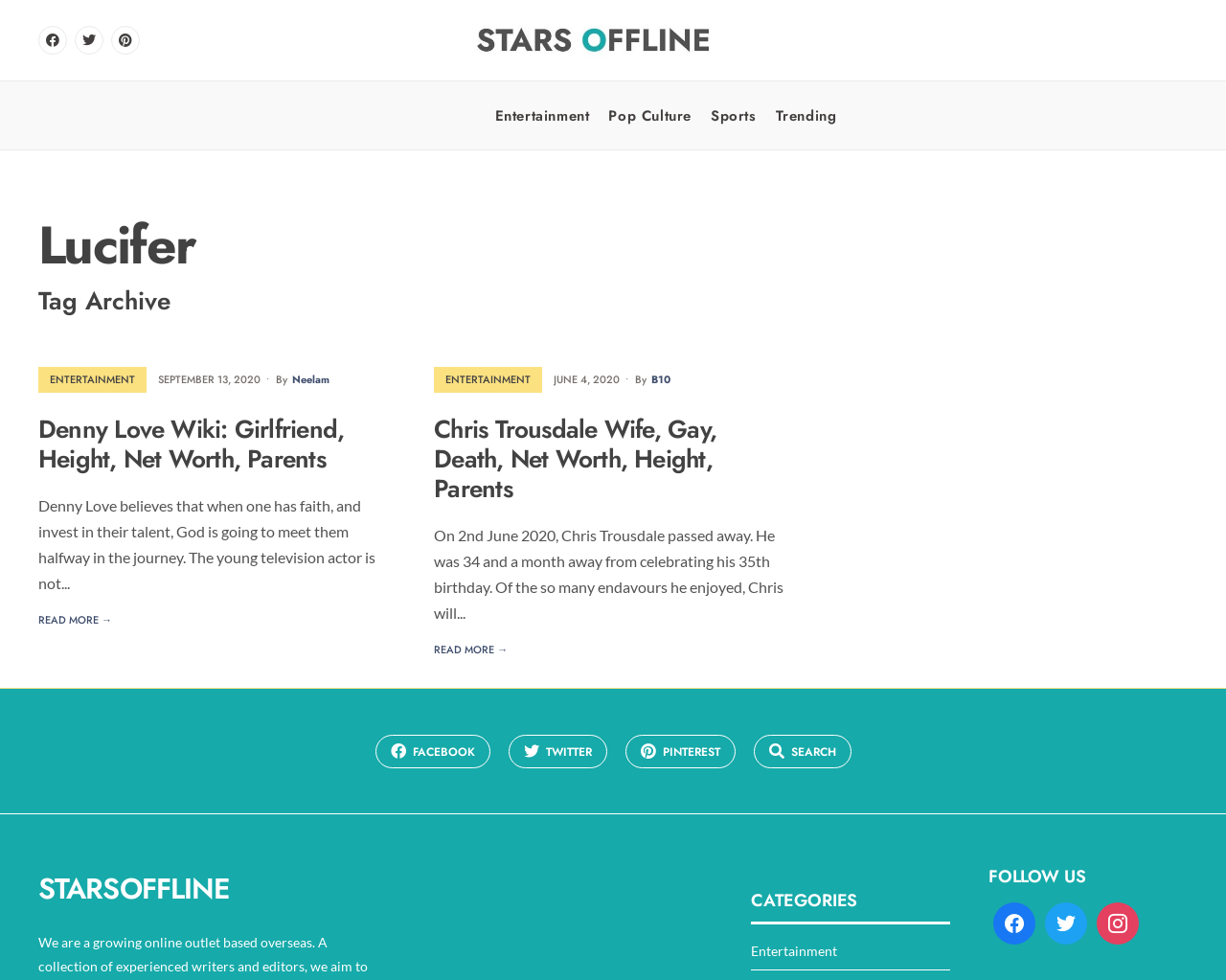Locate the bounding box coordinates for the element described below: "STARSOFFLINE". The coordinates must be four float values between 0 and 1, formatted as [left, top, right, bottom].

[0.031, 0.886, 0.188, 0.928]